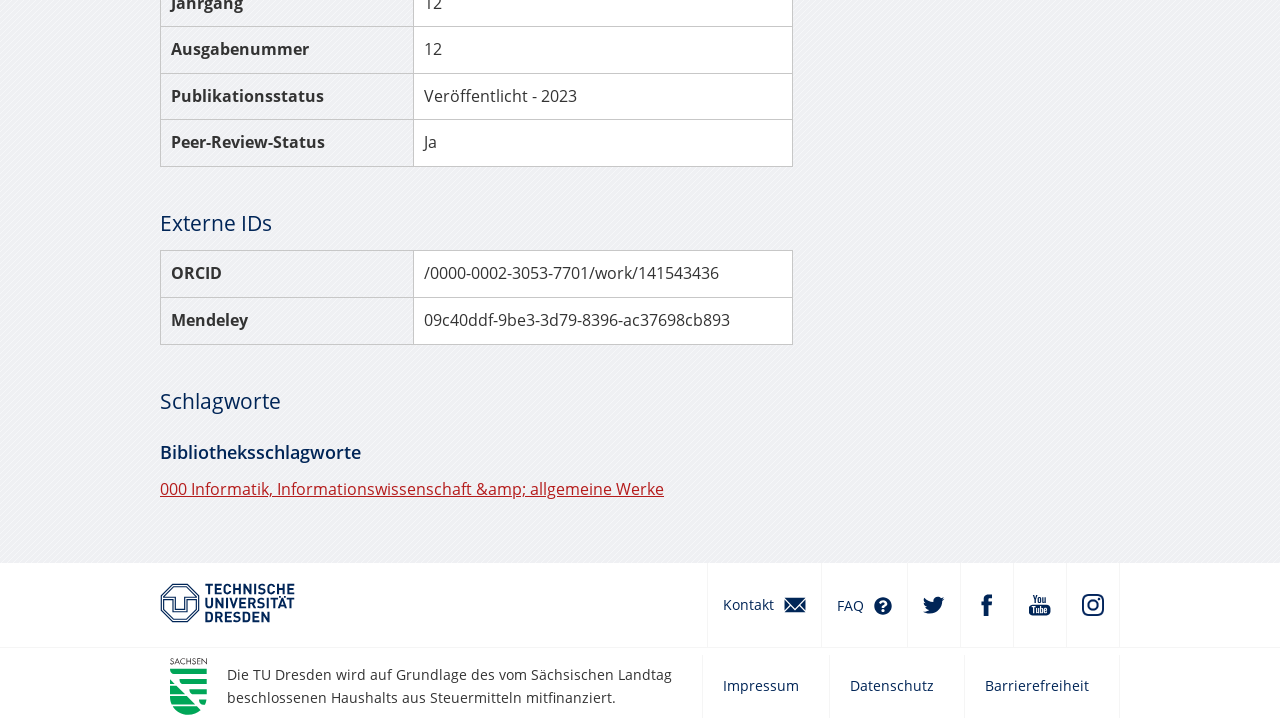What is the bibliotheksschlagwort?
Based on the image content, provide your answer in one word or a short phrase.

000 Informatik, Informationswissenschaft & allgemeine Werke